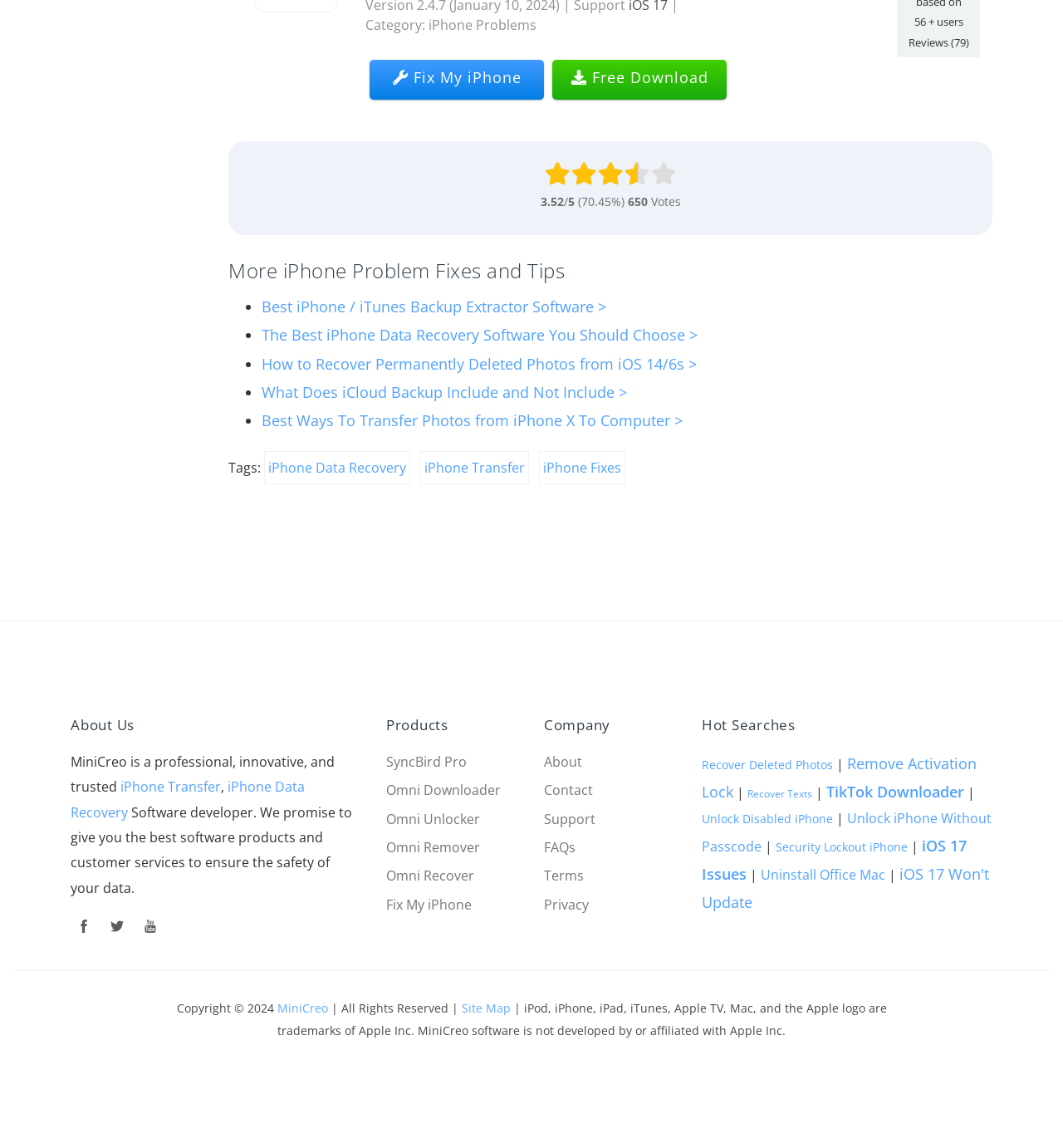How many iPhone problem fixes and tips are listed?
Please use the image to provide an in-depth answer to the question.

There are five iPhone problem fixes and tips listed on the webpage, including 'Best iPhone / iTunes Backup Extractor Software', 'The Best iPhone Data Recovery Software You Should Choose', 'How to Recover Permanently Deleted Photos from iOS 14/6s', 'What Does iCloud Backup Include and Not Include', and 'Best Ways To Transfer Photos from iPhone X To Computer'.